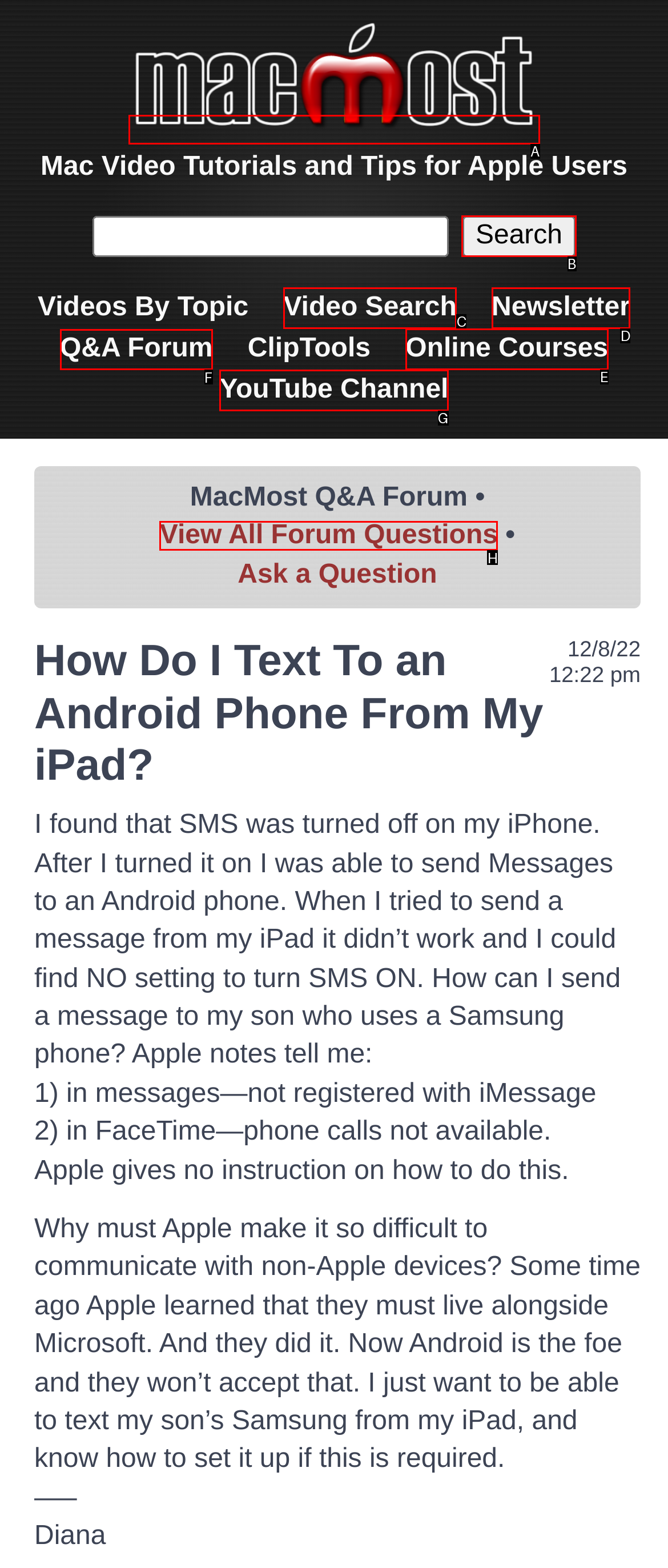Tell me the letter of the UI element I should click to accomplish the task: Go to the Q&A Forum based on the choices provided in the screenshot.

F